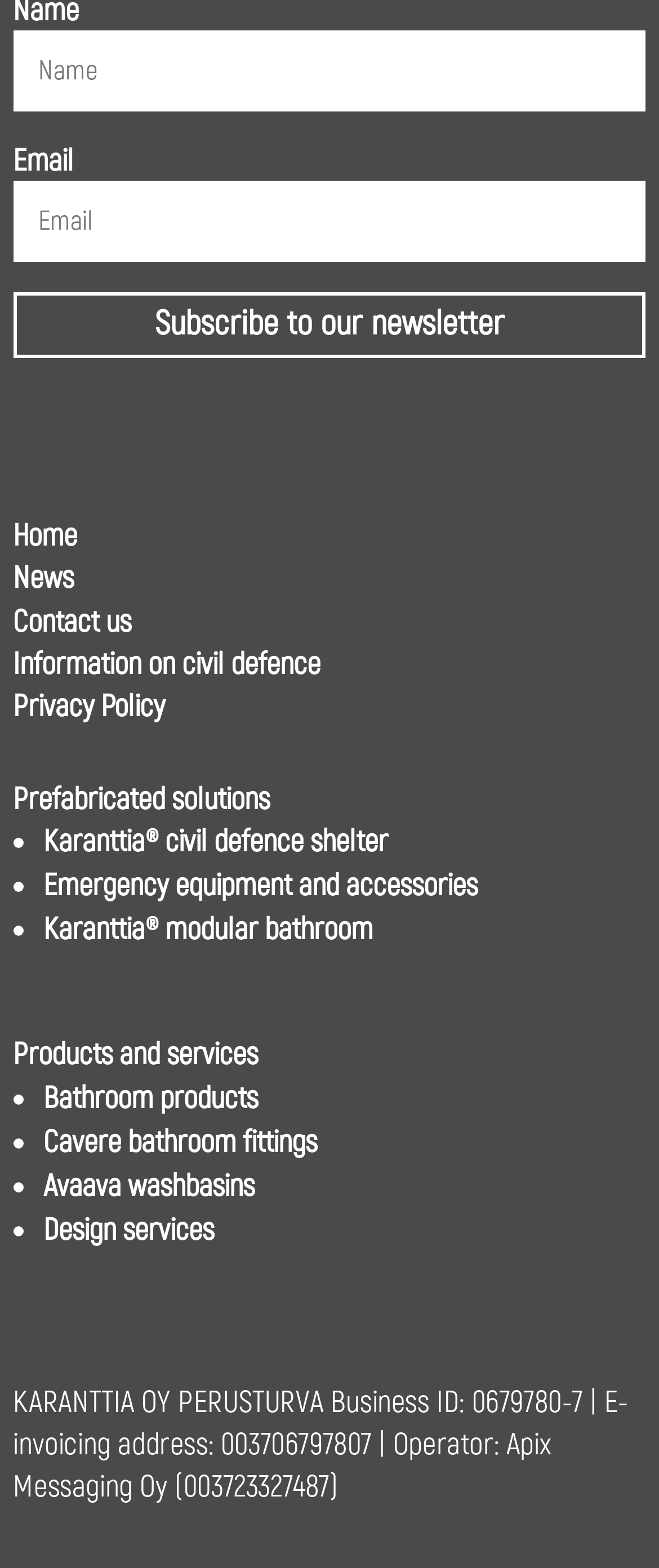From the screenshot, find the bounding box of the UI element matching this description: "Cavere bathroom fittings". Supply the bounding box coordinates in the form [left, top, right, bottom], each a float between 0 and 1.

[0.066, 0.716, 0.482, 0.741]